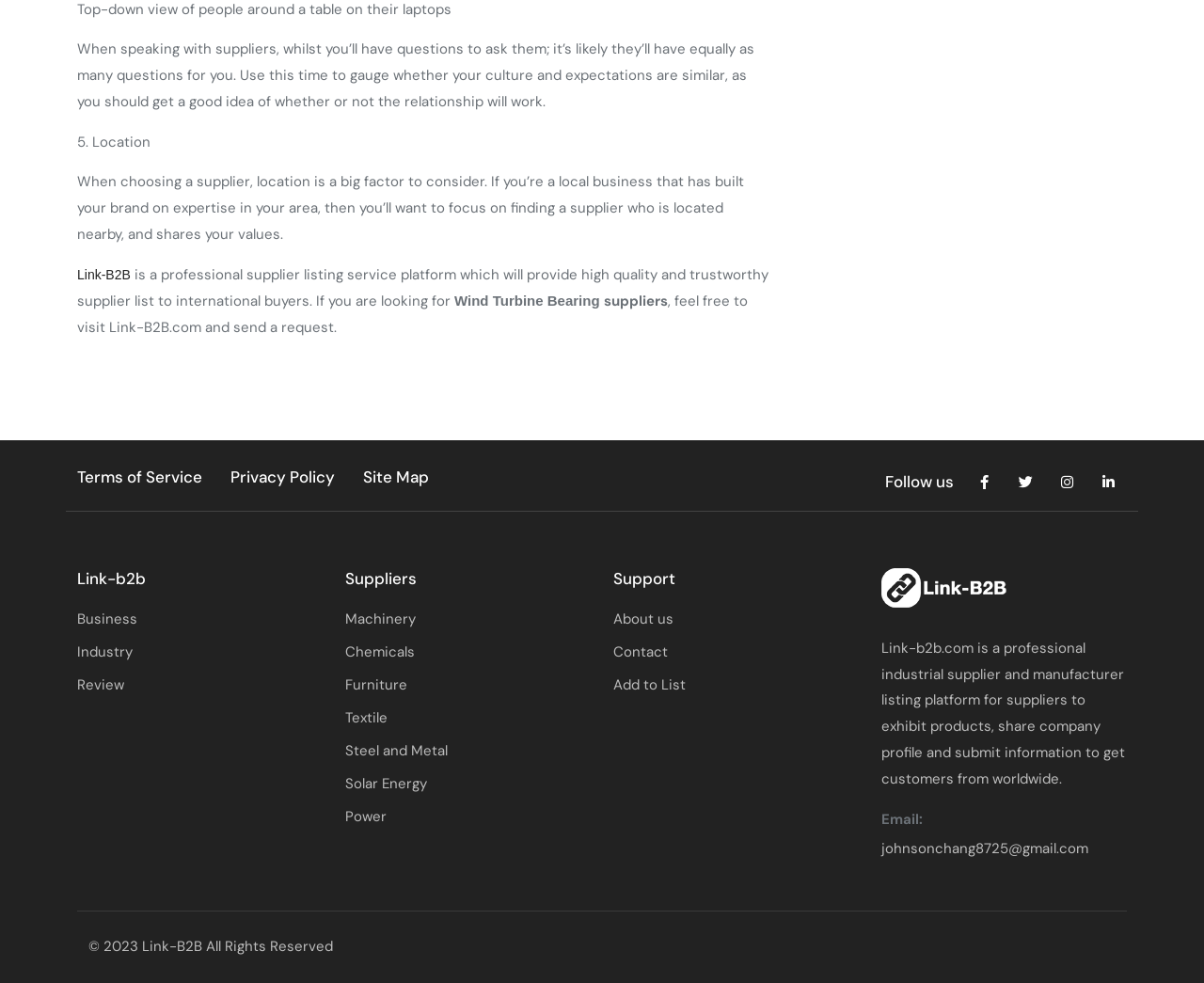What type of suppliers can be found on Link-B2B?
Based on the screenshot, give a detailed explanation to answer the question.

The webpage lists various categories of suppliers, including Machinery, Chemicals, Furniture, Textile, Steel and Metal, Solar Energy, and Power, indicating that Link-B2B is a platform that connects buyers with suppliers from diverse industries.